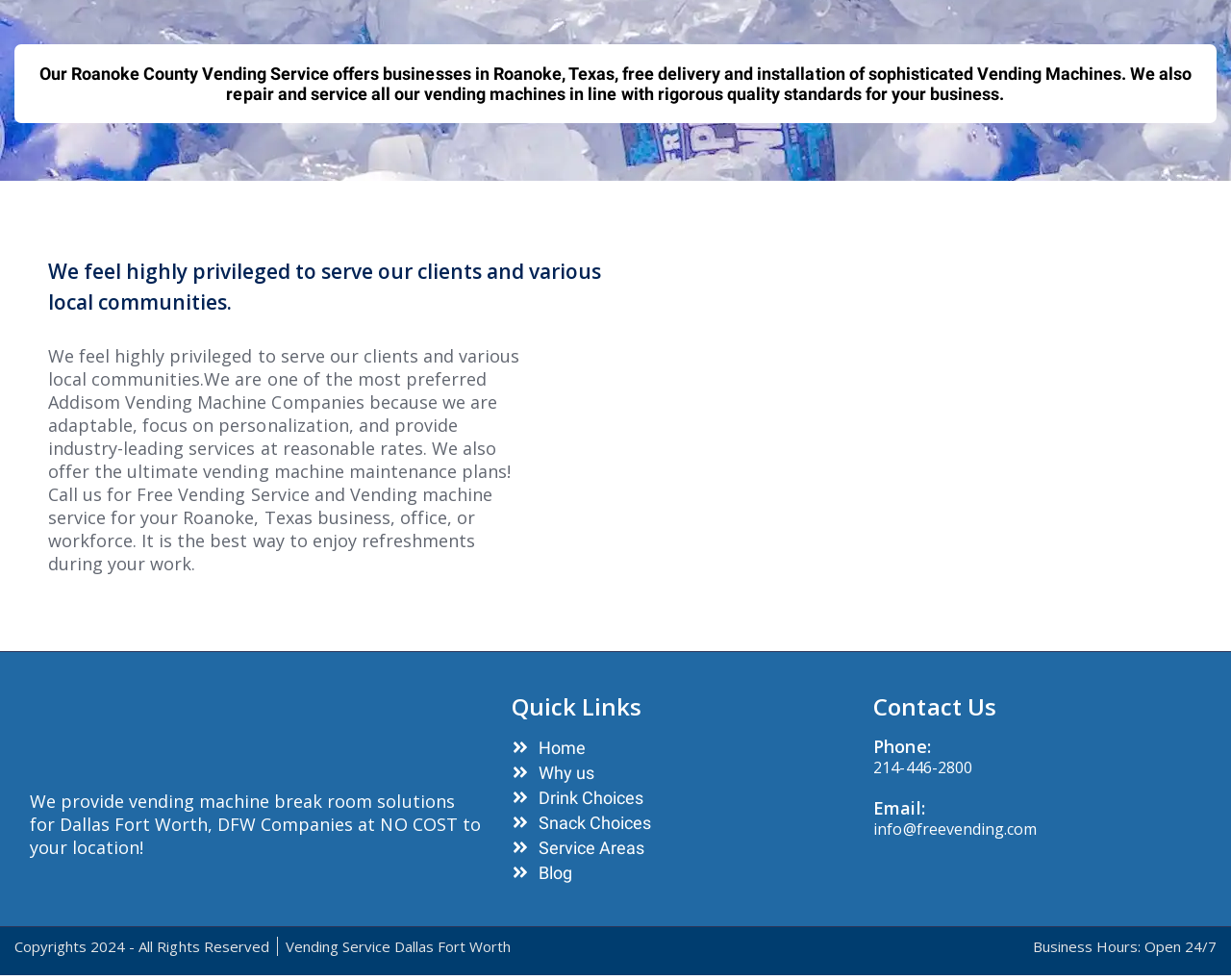Determine the bounding box coordinates of the section to be clicked to follow the instruction: "Send an email to the company". The coordinates should be given as four float numbers between 0 and 1, formatted as [left, top, right, bottom].

[0.71, 0.835, 0.842, 0.856]